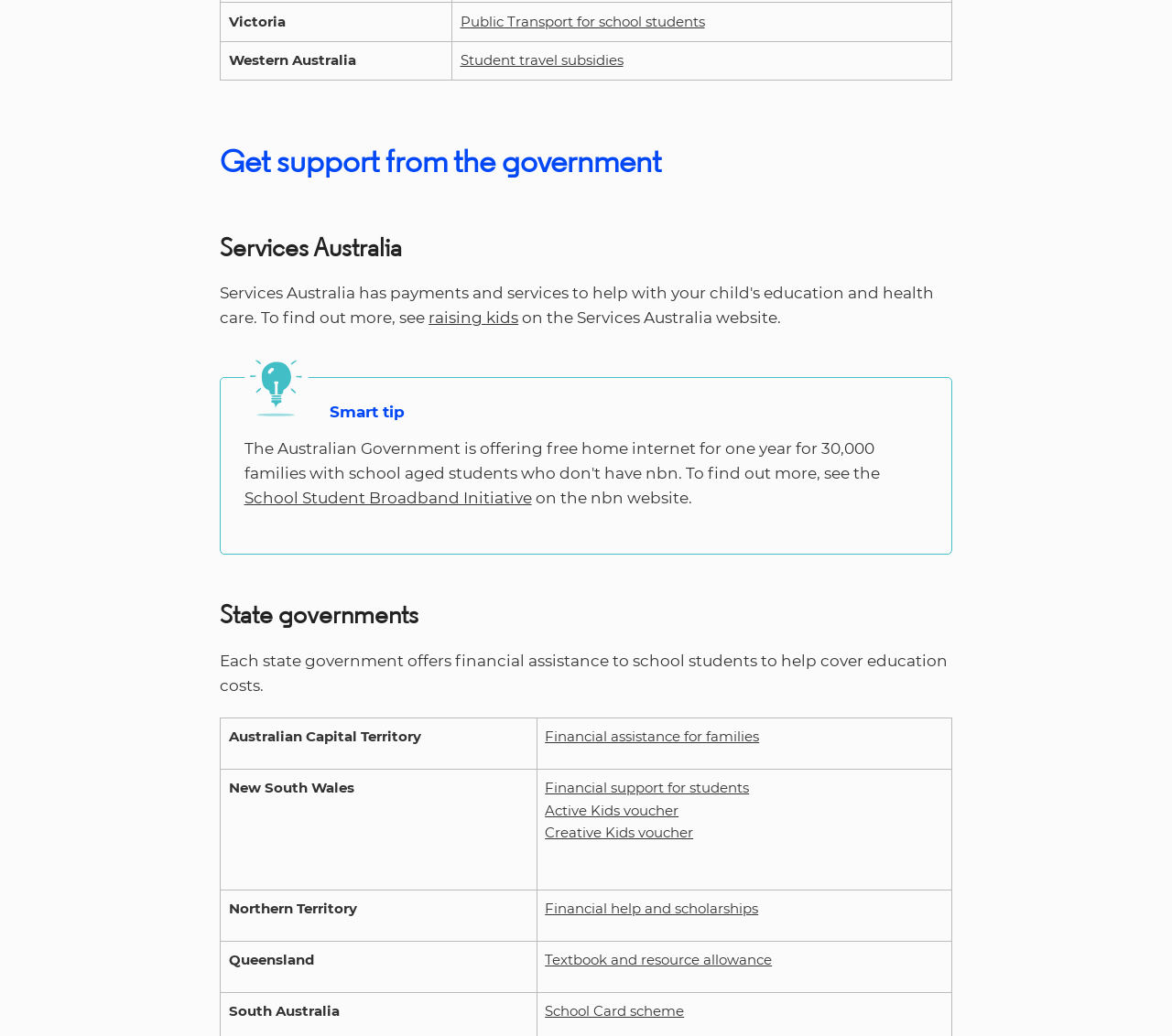Please identify the bounding box coordinates of the area I need to click to accomplish the following instruction: "Explore School Student Broadband Initiative".

[0.208, 0.472, 0.454, 0.489]